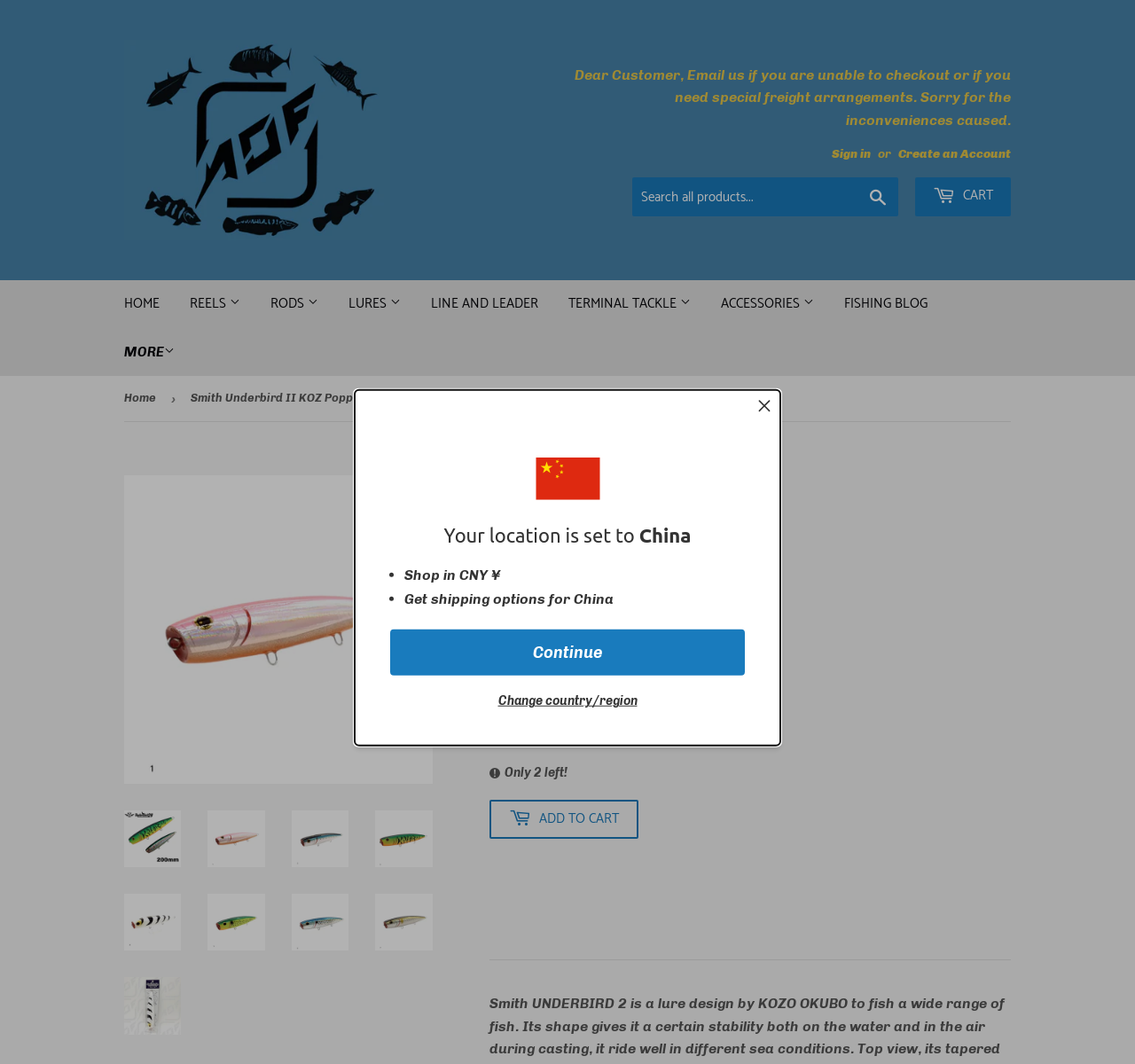What is the main heading of this webpage? Please extract and provide it.

Smith Underbird II KOZ Popper.